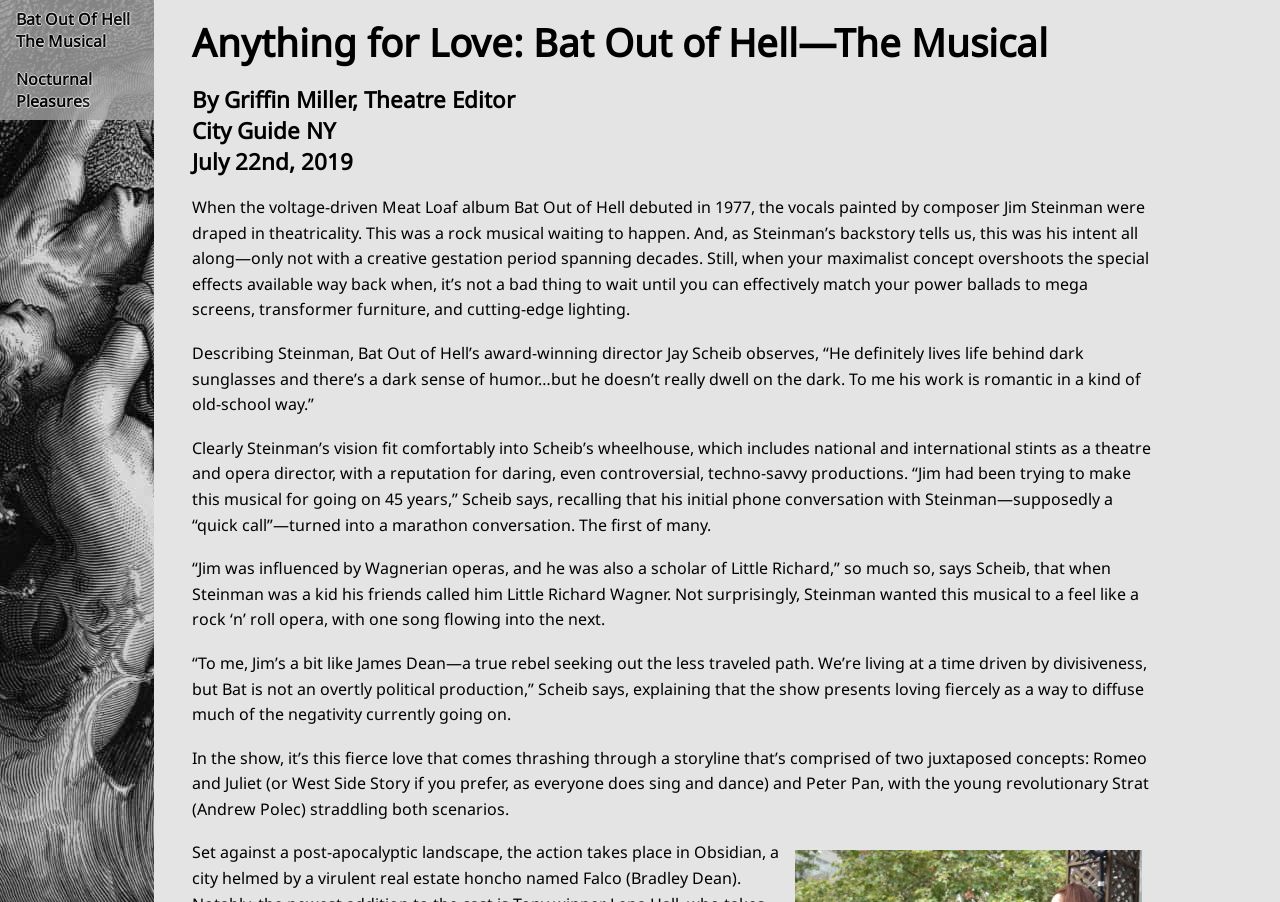Describe the entire webpage, focusing on both content and design.

The webpage is a preview of the 2019 NYC run of "Bat Out of Hell The Musical" by Griffin Miller for City Guide NY. At the top, there are two links, "Bat Out Of Hell The Musical" and "Nocturnal Pleasures", positioned side by side. Below these links, there is a header section that spans almost the entire width of the page. Within this section, there are two headings: the title "Anything for Love: Bat Out of Hell—The Musical" and a subtitle "By Griffin Miller, Theatre Editor City Guide NY July 22nd, 2019". The subtitle also includes a timestamp "July 22nd, 2019".

Following the header section, there are five paragraphs of text that occupy the majority of the page. The text describes the musical, its creator Jim Steinman, and its director Jay Scheib. The paragraphs are positioned in a vertical column, with each paragraph building upon the previous one to provide a detailed preview of the musical. The text discusses the musical's concept, its inspiration from Wagnerian operas and Little Richard, and its themes of love and rebellion. The final paragraph describes the show's storyline, which combines elements of Romeo and Juliet and Peter Pan.